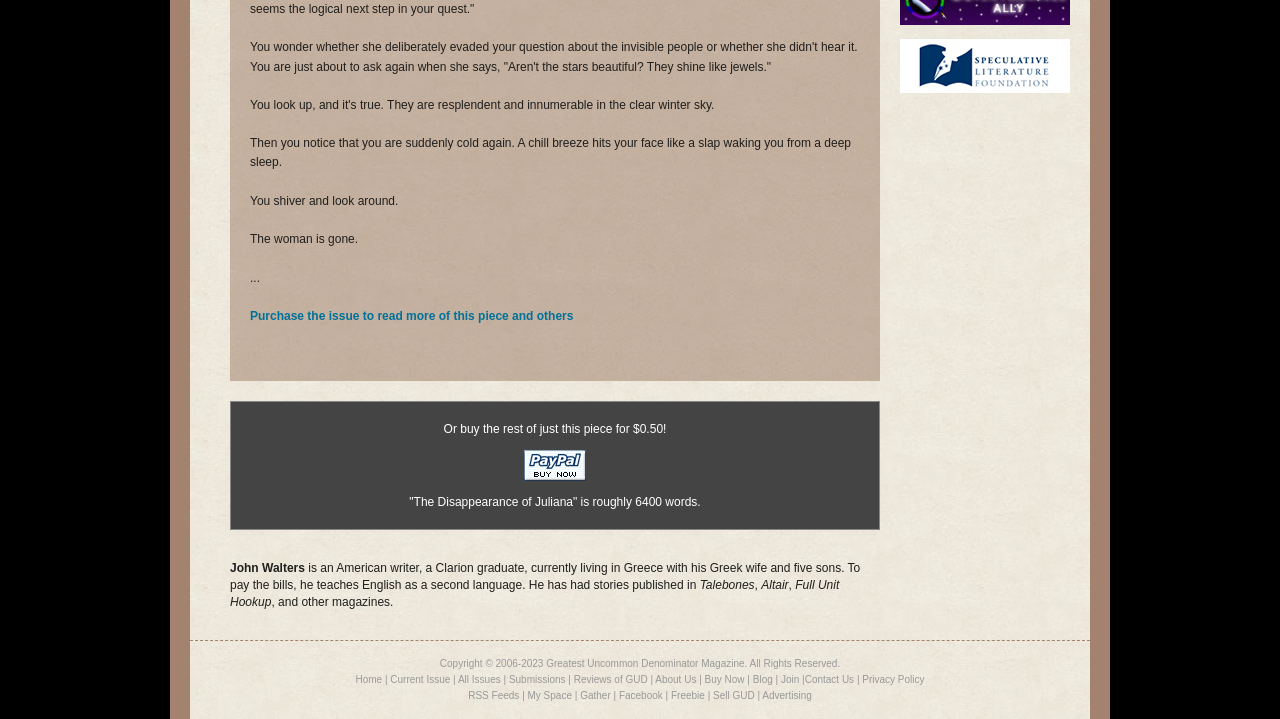Determine the bounding box coordinates for the region that must be clicked to execute the following instruction: "Make payments with PayPal".

[0.409, 0.626, 0.458, 0.669]